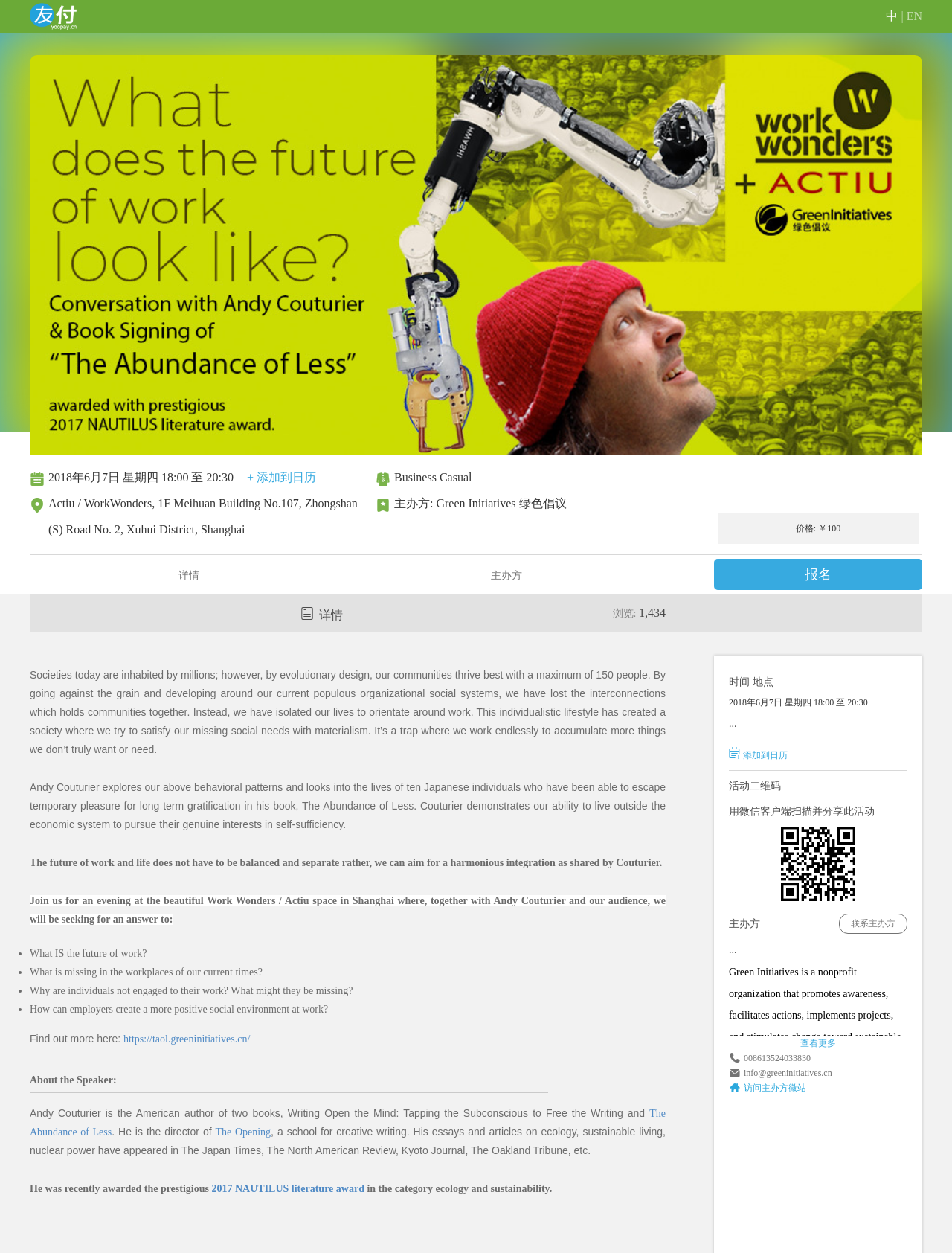Based on the visual content of the image, answer the question thoroughly: What is the price of the event?

I found the price of the event by looking at the StaticText element with the content '价格: ￥100' which is located in the section describing the event details.